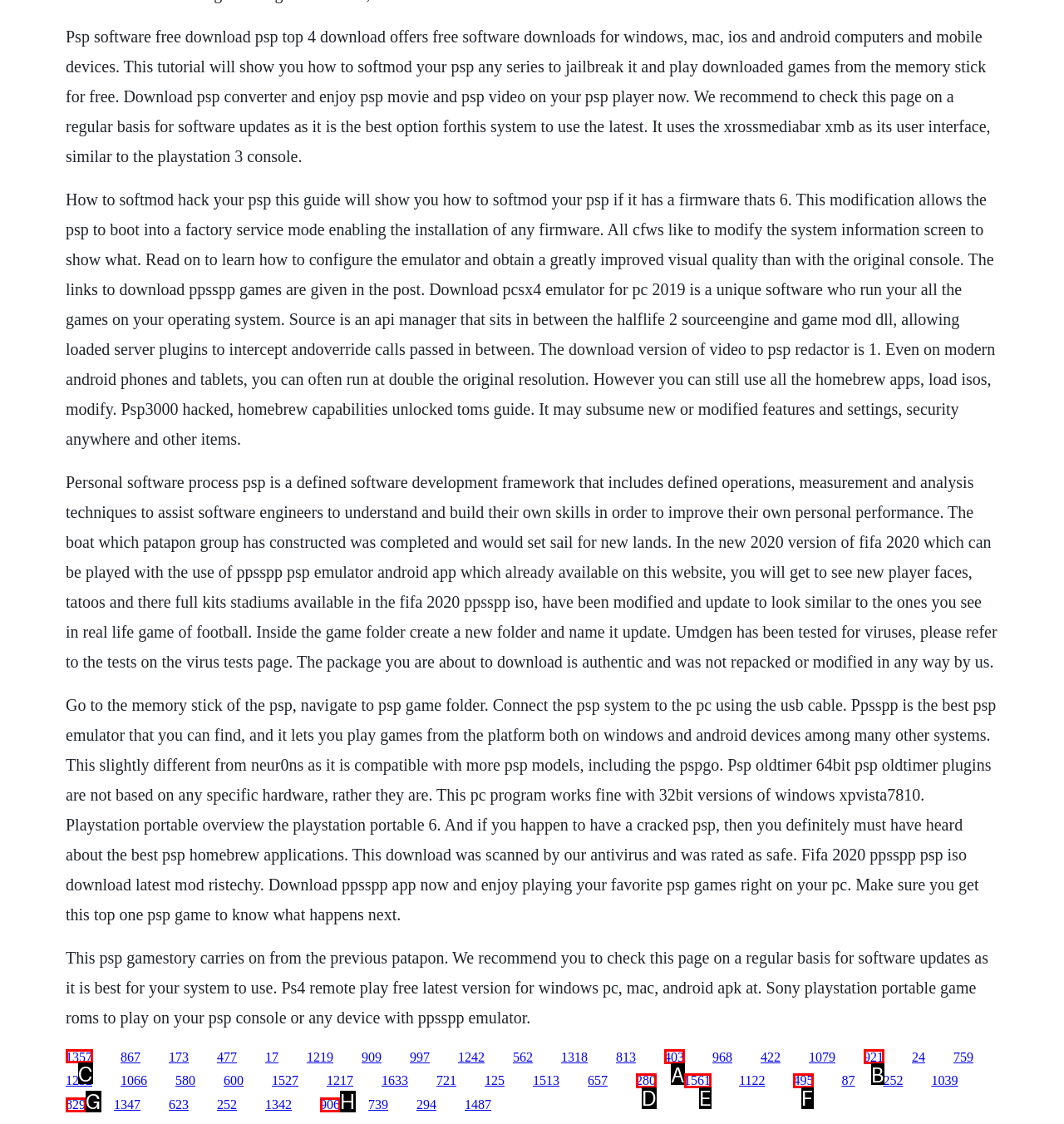Which HTML element should be clicked to fulfill the following task: Click on the link to download PSP software?
Reply with the letter of the appropriate option from the choices given.

C